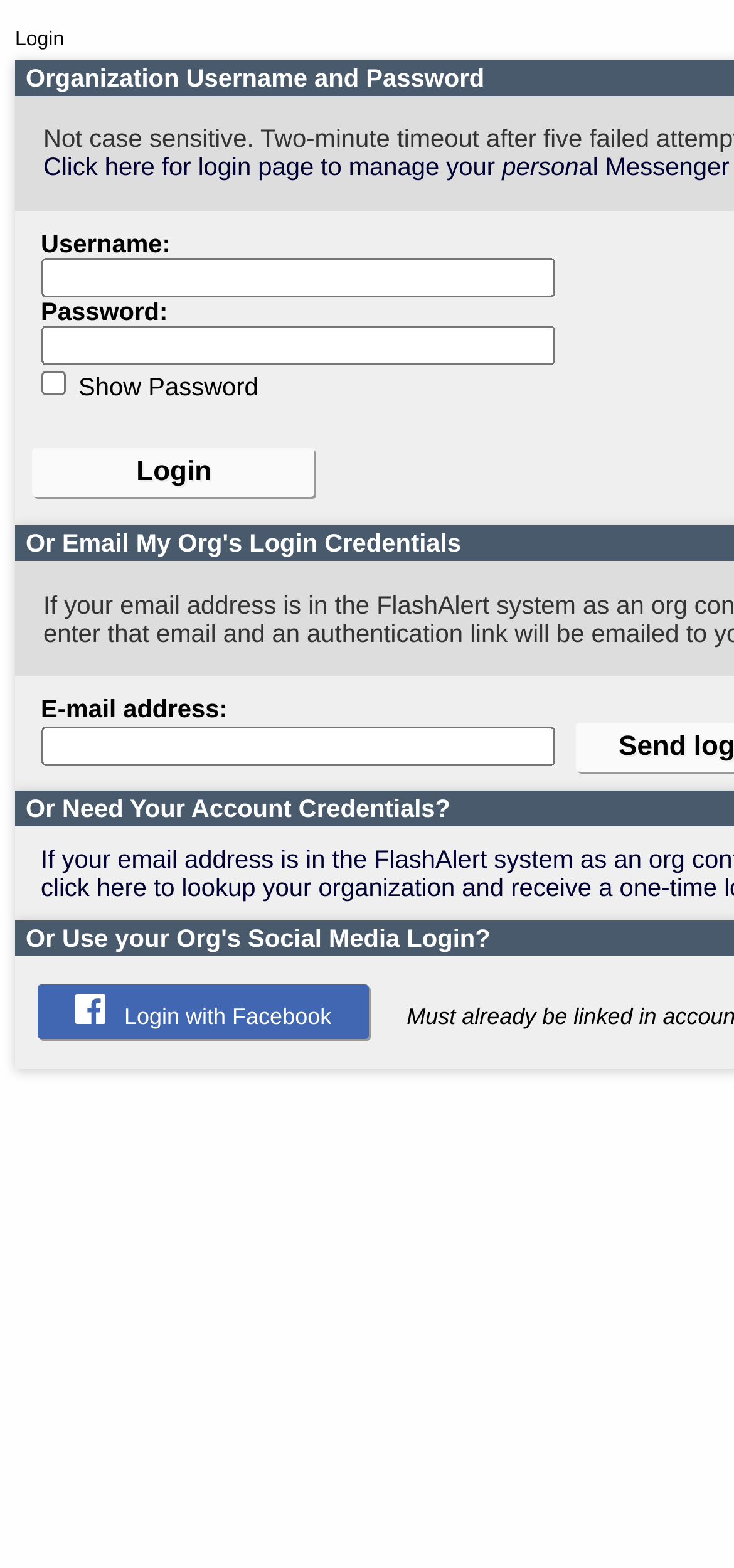Provide a one-word or brief phrase answer to the question:
How many textboxes are there?

3